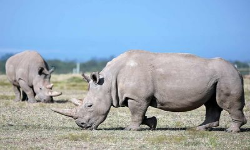Consider the image and give a detailed and elaborate answer to the question: 
What are the rhinoceroses doing in the image?

According to the caption, the rhinoceroses are engaged in a feeding posture, with the larger one in the foreground grazing on the grass and the second one in the background also appearing to be doing the same.